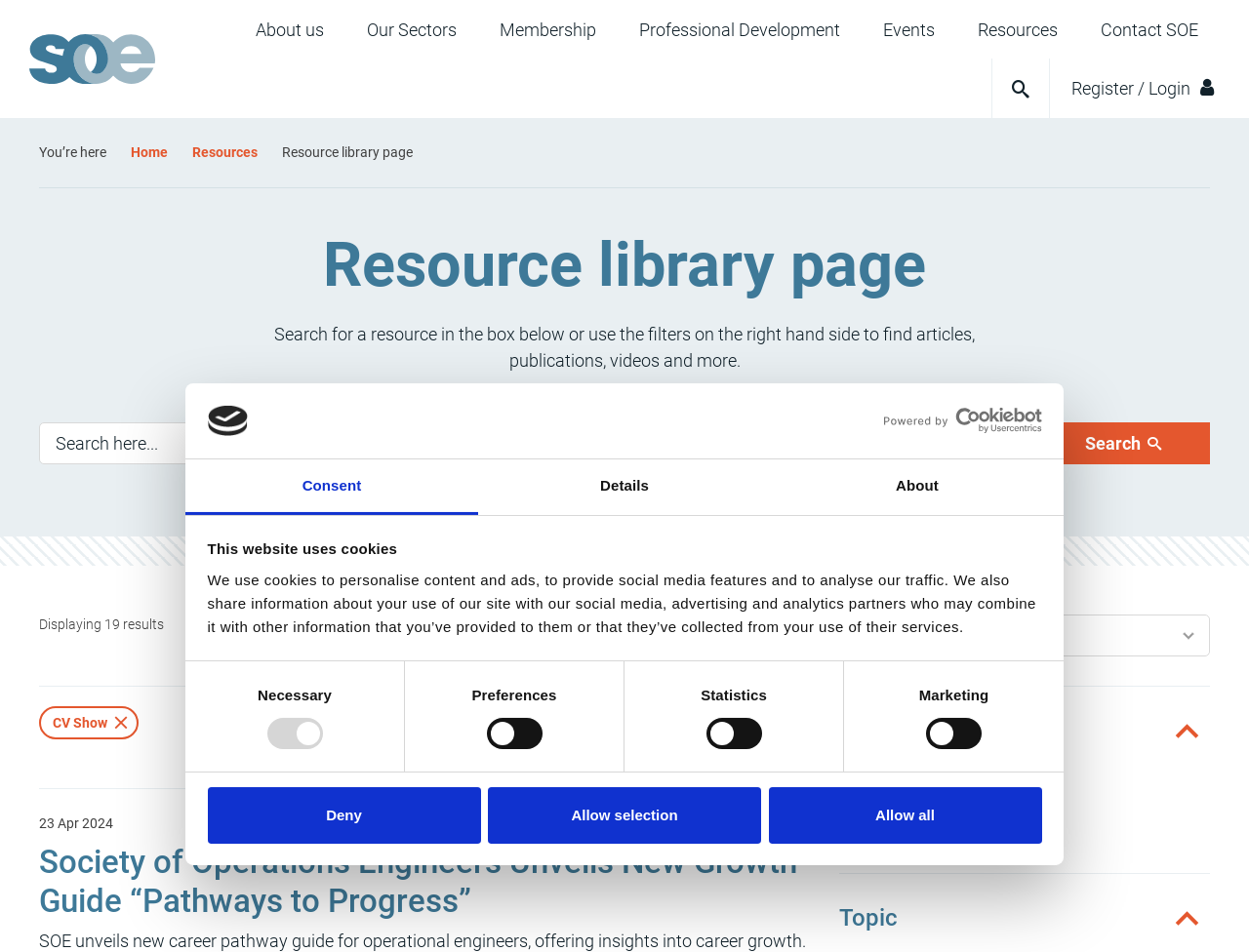Please specify the bounding box coordinates of the area that should be clicked to accomplish the following instruction: "Click on the 'Society of Operations Engineers Unveils New Growth Guide “Pathways to Progress”' article". The coordinates should consist of four float numbers between 0 and 1, i.e., [left, top, right, bottom].

[0.031, 0.886, 0.638, 0.966]